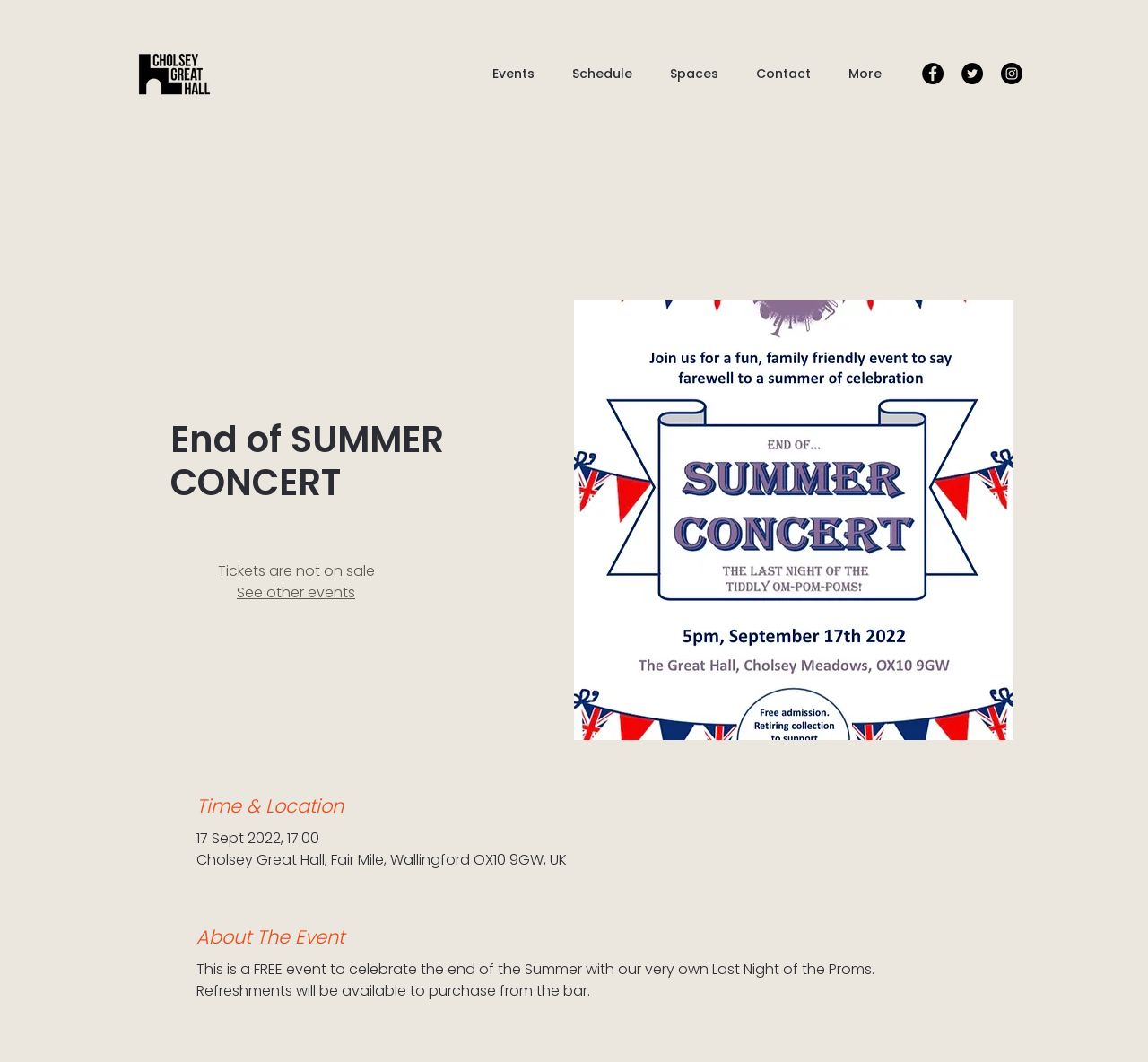Determine the bounding box coordinates of the clickable region to follow the instruction: "View Facebook page".

[0.803, 0.059, 0.822, 0.079]